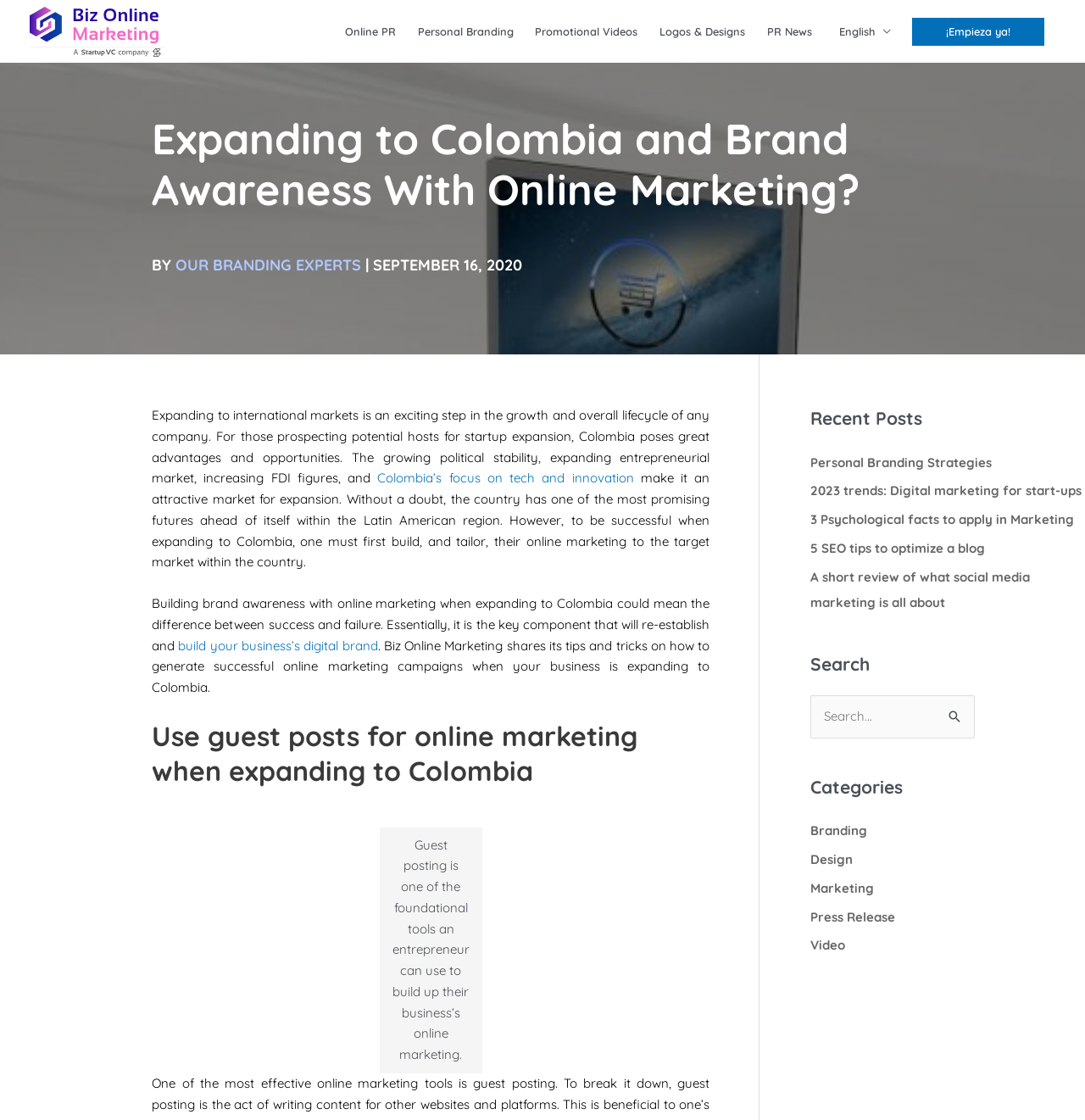Offer a detailed explanation of the webpage layout and contents.

This webpage is about expanding a business to Colombia and the importance of online marketing in achieving brand awareness. At the top, there is a logo and a navigation menu with links to various sections of the website, including "Online PR", "Personal Branding", and "Logos & Designs". Below the navigation menu, there is a heading that reads "Expanding to Colombia and Brand Awareness With Online Marketing?".

The main content of the webpage is divided into several sections. The first section discusses the benefits of expanding to Colombia, citing the country's growing political stability, entrepreneurial market, and increasing foreign direct investment. It also highlights the importance of building brand awareness through online marketing.

The next section is titled "Use guest posts for online marketing when expanding to Colombia" and features an image with a caption that explains the benefits of guest posting for entrepreneurs. Below this section, there are links to recent posts, including "Personal Branding Strategies", "2023 trends: Digital marketing for start-ups", and "3 Psychological facts to apply in Marketing".

On the right side of the webpage, there are several complementary sections, including a search bar, categories, and a section to share the post on social media platforms like Facebook, Twitter, Reddit, and LinkedIn. At the bottom of the webpage, there is a link to "Biz Online Marketing" and a call-to-action button that reads "¡Empieza ya!" or "Get started now!".